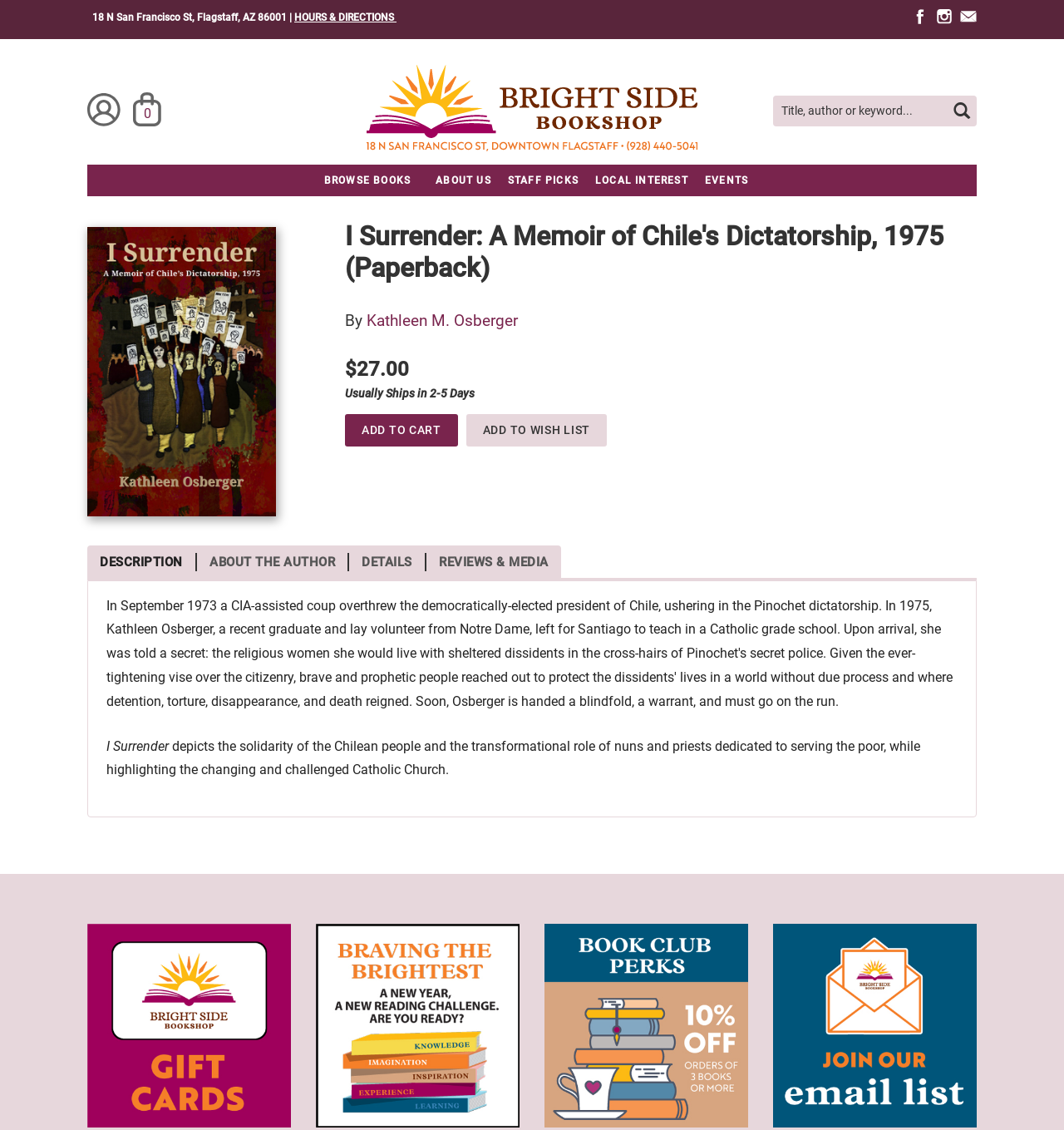Identify the bounding box coordinates for the region to click in order to carry out this instruction: "Search for a book". Provide the coordinates using four float numbers between 0 and 1, formatted as [left, top, right, bottom].

[0.727, 0.085, 0.918, 0.112]